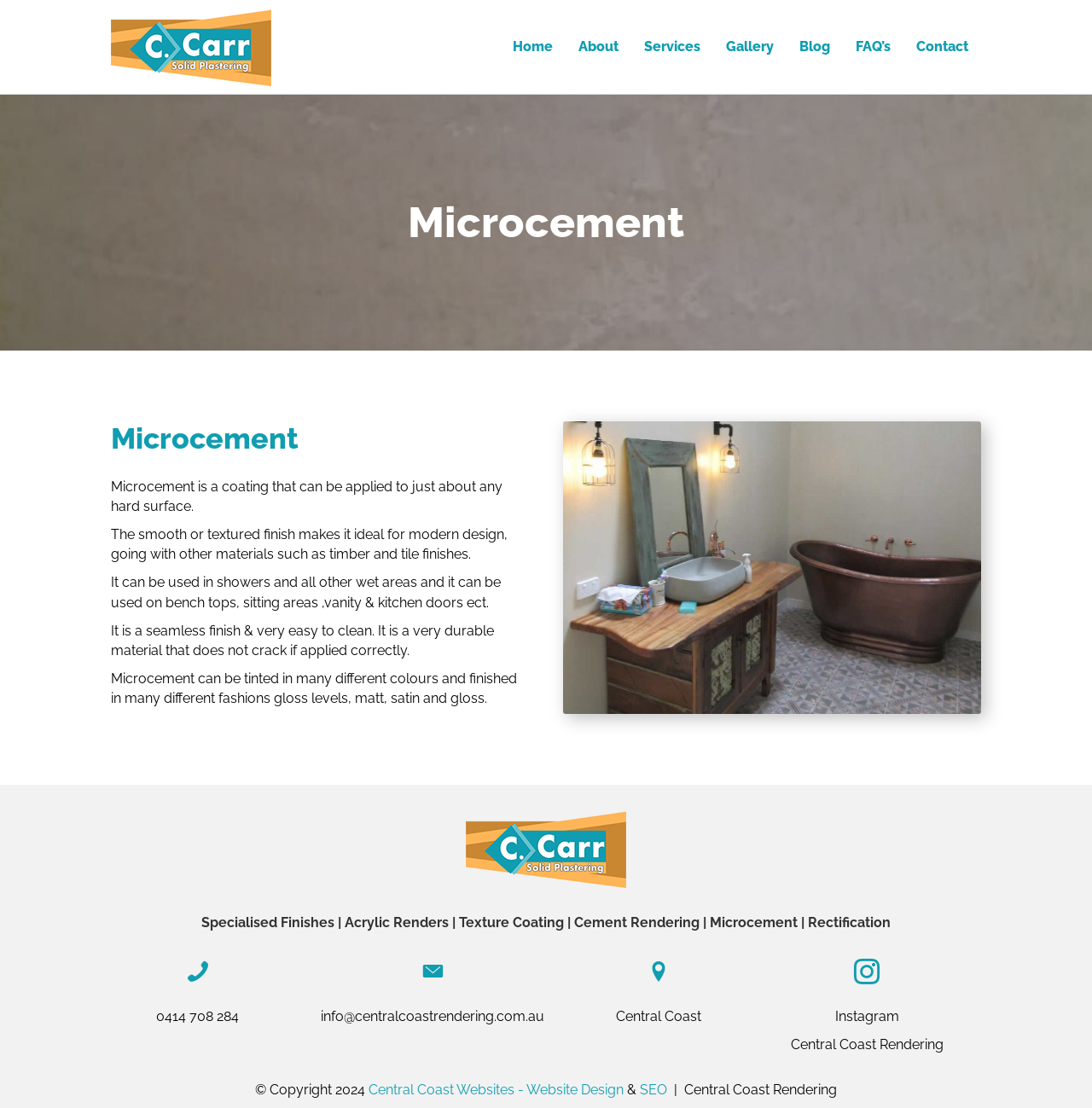Please analyze the image and give a detailed answer to the question:
What is the email address?

The email address is obtained from the static text element 'info@centralcoastrendering.com.au' at the bottom of the webpage.